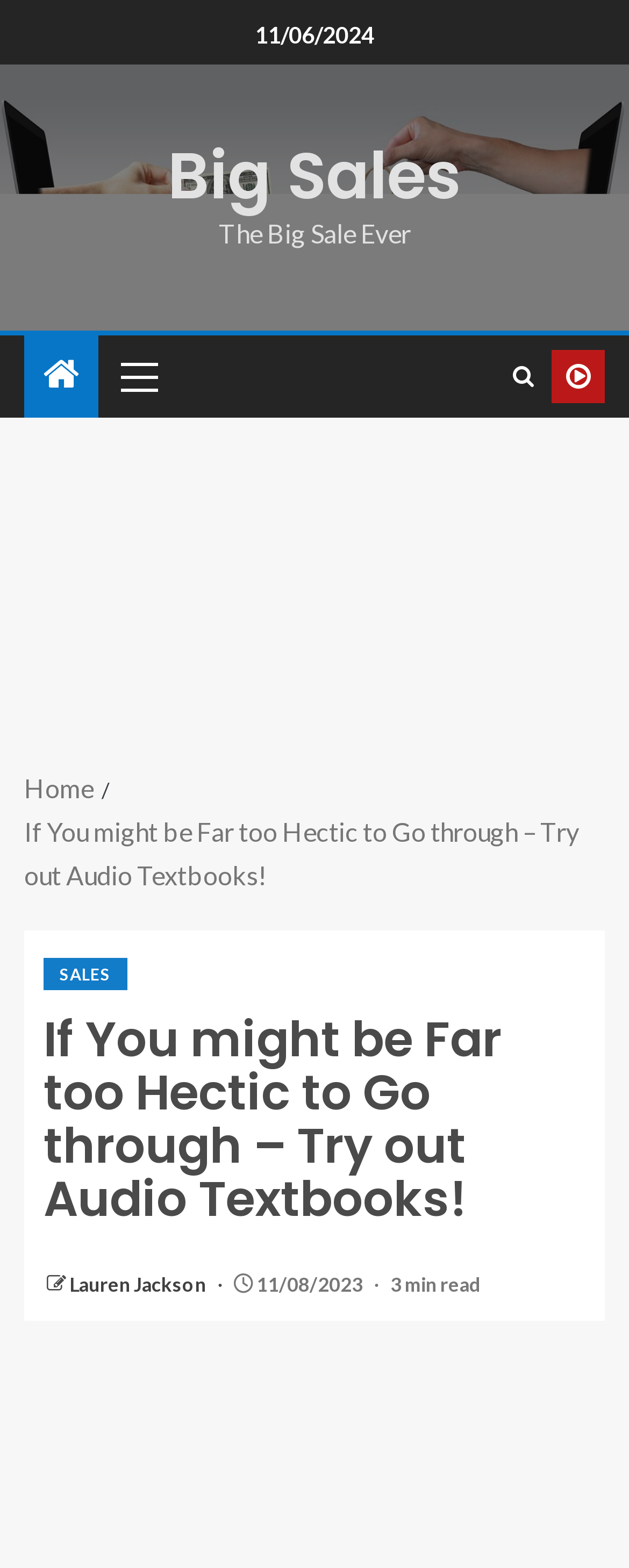Use a single word or phrase to answer the question:
What is the date of the Big Sale Ever?

11/06/2024